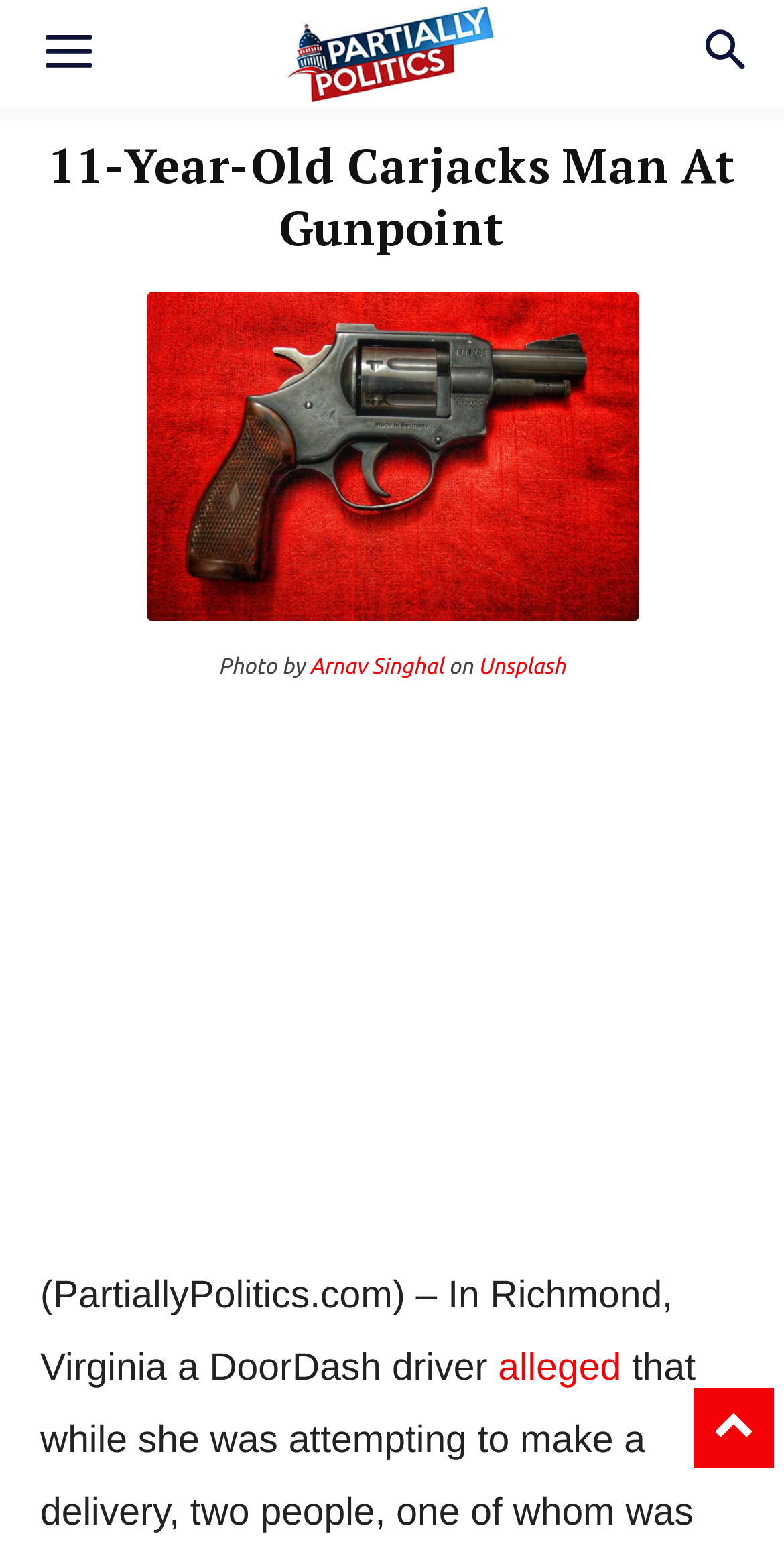Please determine the headline of the webpage and provide its content.

11-Year-Old Carjacks Man At Gunpoint